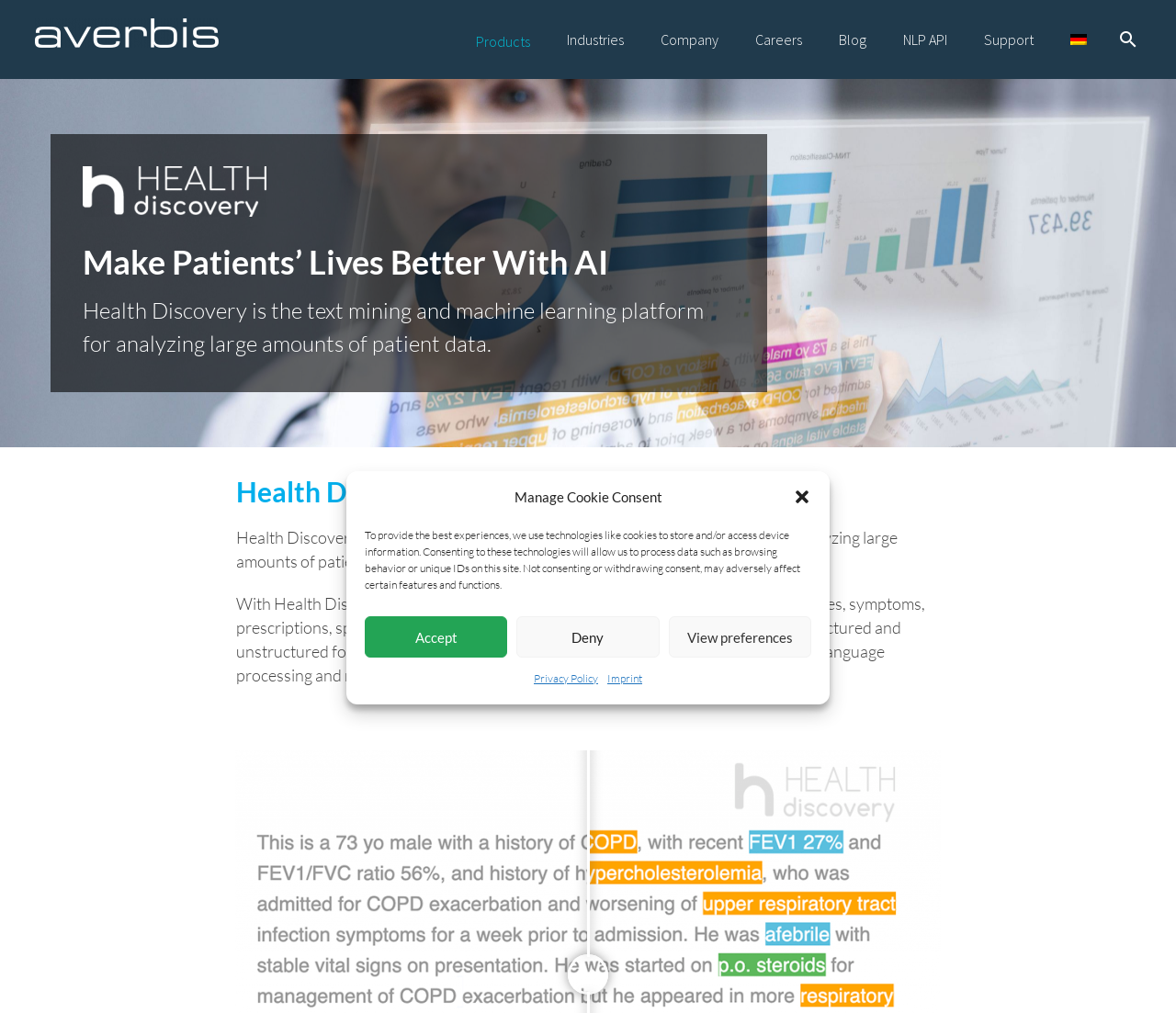Pinpoint the bounding box coordinates of the clickable area necessary to execute the following instruction: "Get Support". The coordinates should be given as four float numbers between 0 and 1, namely [left, top, right, bottom].

[0.821, 0.0, 0.895, 0.078]